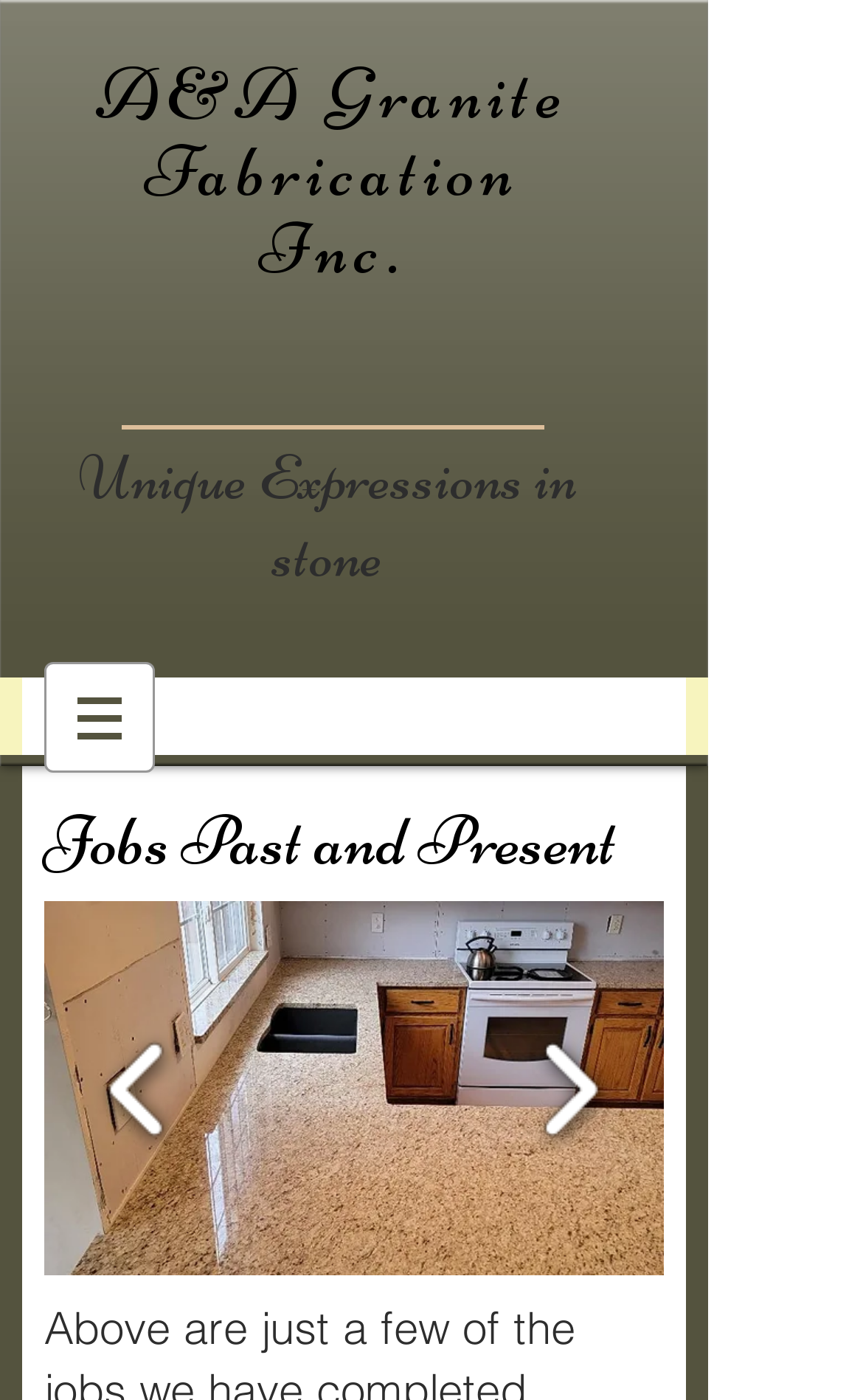Find the main header of the webpage and produce its text content.

A&A Granite Fabrication